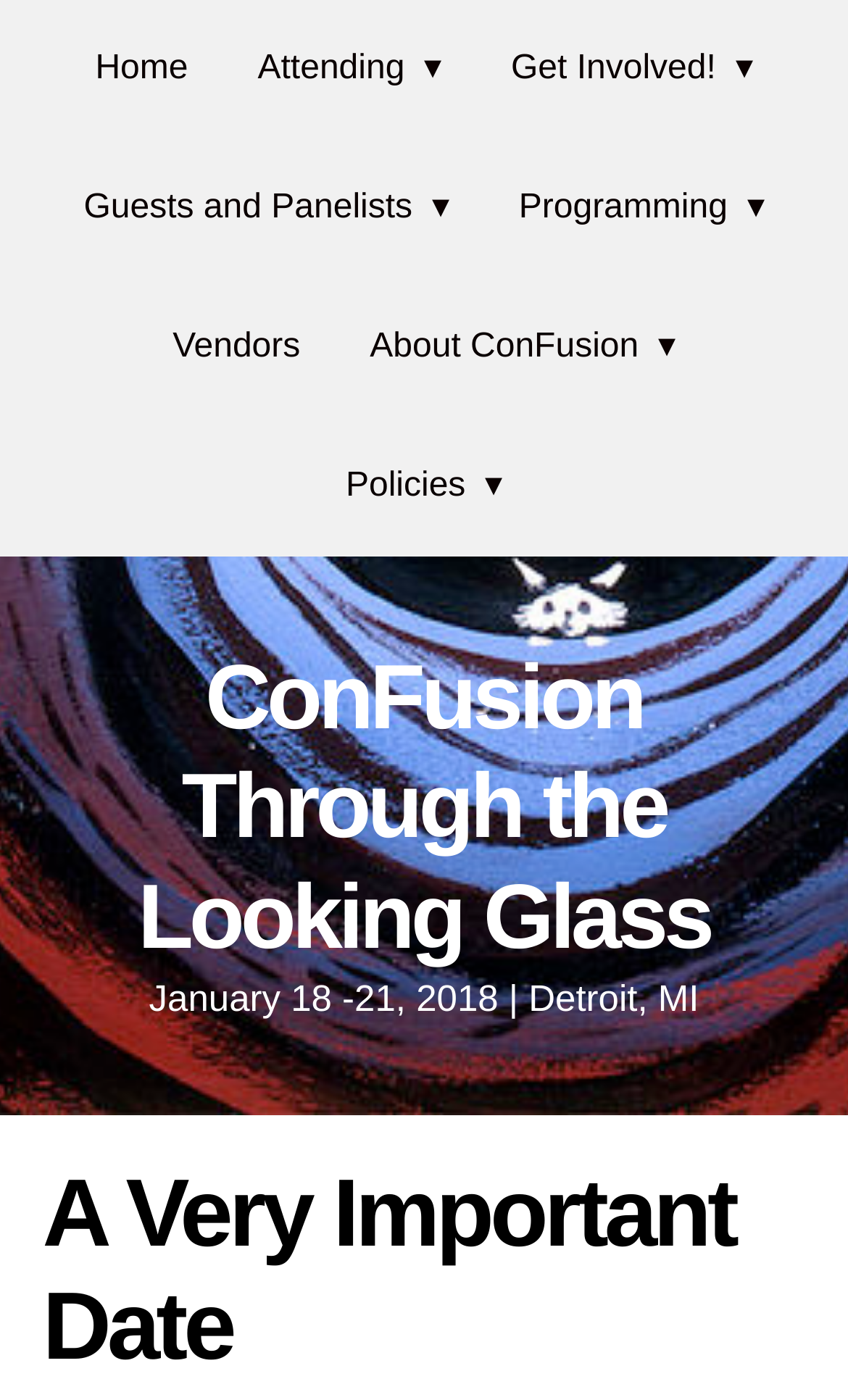Find the bounding box coordinates for the area you need to click to carry out the instruction: "visit ConFusion Through the Looking Glass". The coordinates should be four float numbers between 0 and 1, indicated as [left, top, right, bottom].

[0.162, 0.461, 0.838, 0.691]